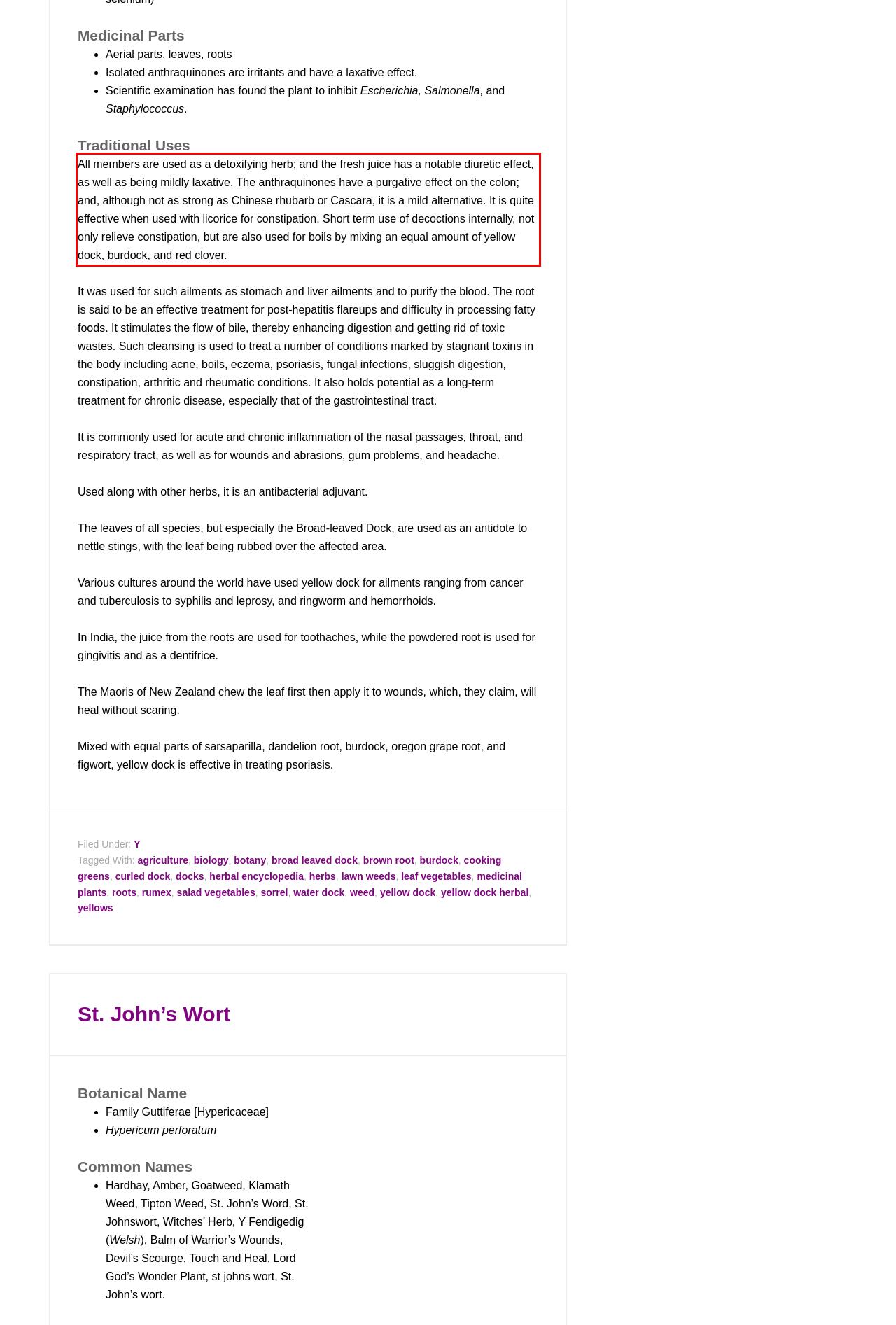You have a screenshot with a red rectangle around a UI element. Recognize and extract the text within this red bounding box using OCR.

All members are used as a detoxifying herb; and the fresh juice has a notable diuretic effect, as well as being mildly laxative. The anthraquinones have a purgative effect on the colon; and, although not as strong as Chinese rhubarb or Cascara, it is a mild alternative. It is quite effective when used with licorice for constipation. Short term use of decoctions internally, not only relieve constipation, but are also used for boils by mixing an equal amount of yellow dock, burdock, and red clover.